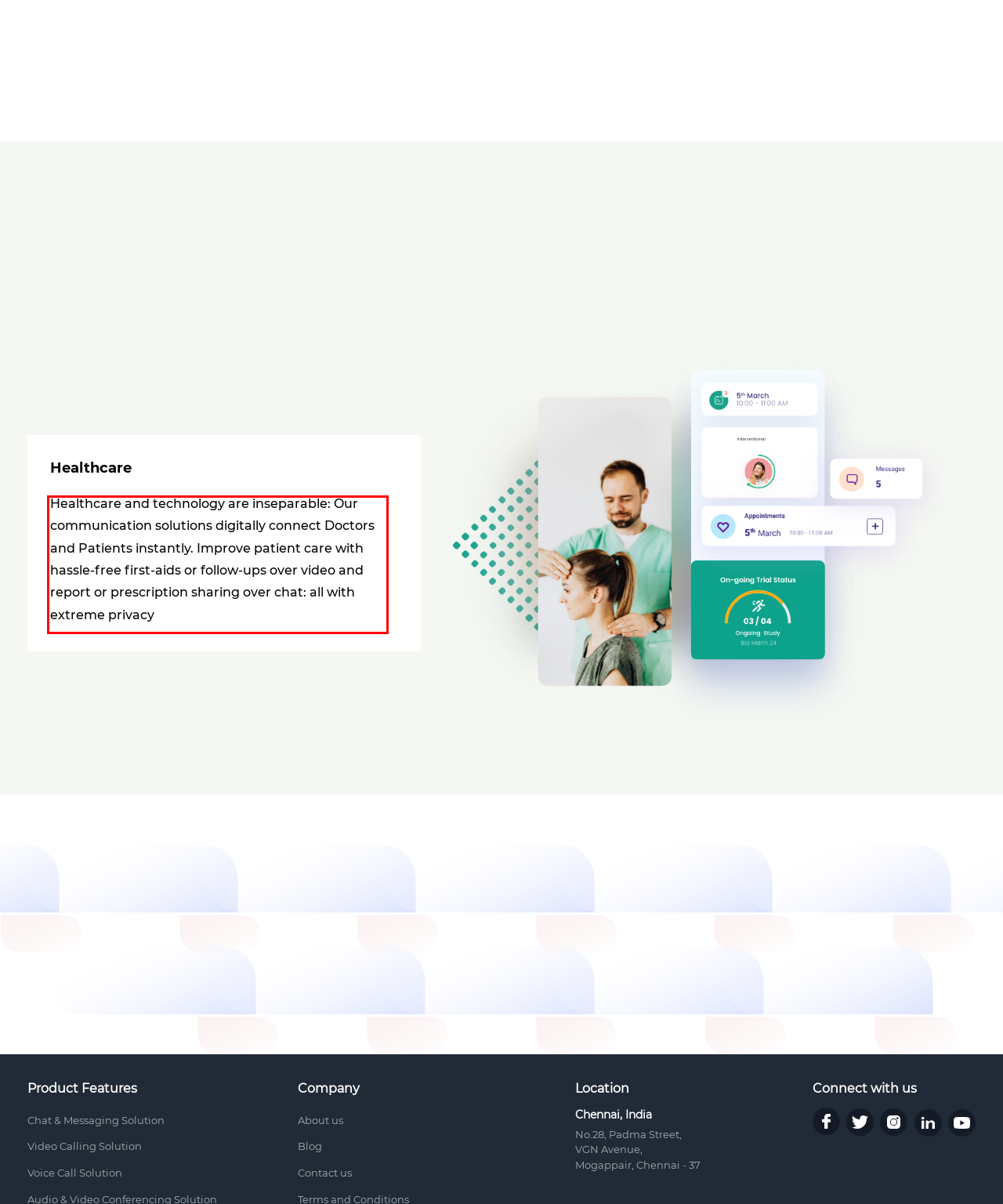Examine the webpage screenshot and use OCR to recognize and output the text within the red bounding box.

The right flow of information and personal assistance are primary for banking and financial services. Retain existing customers and attract newer ones with robust in-app payment gateways and interactive messaging solutions with utmost security.